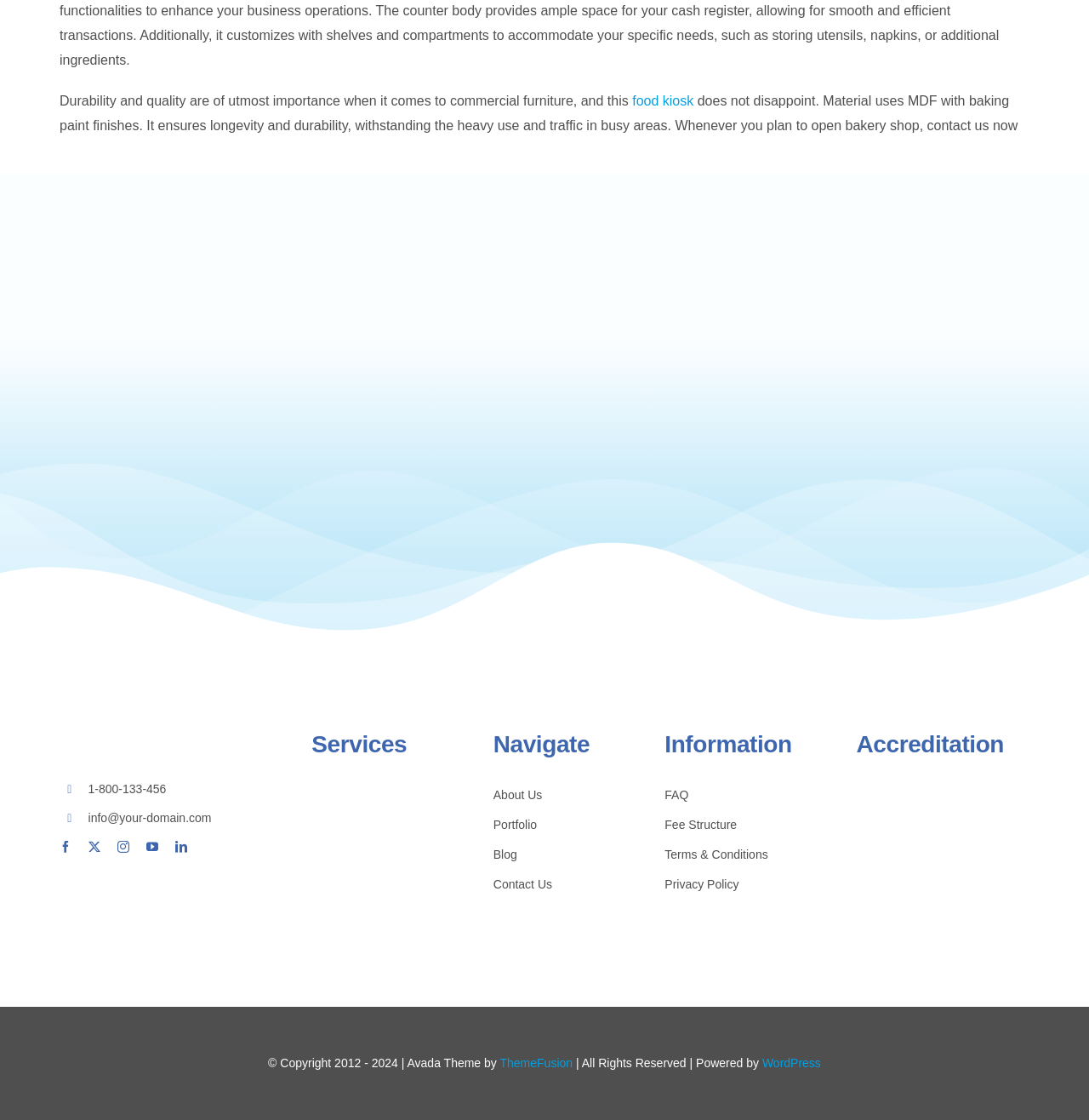Locate the bounding box coordinates of the element that should be clicked to execute the following instruction: "Click on Facebook".

None